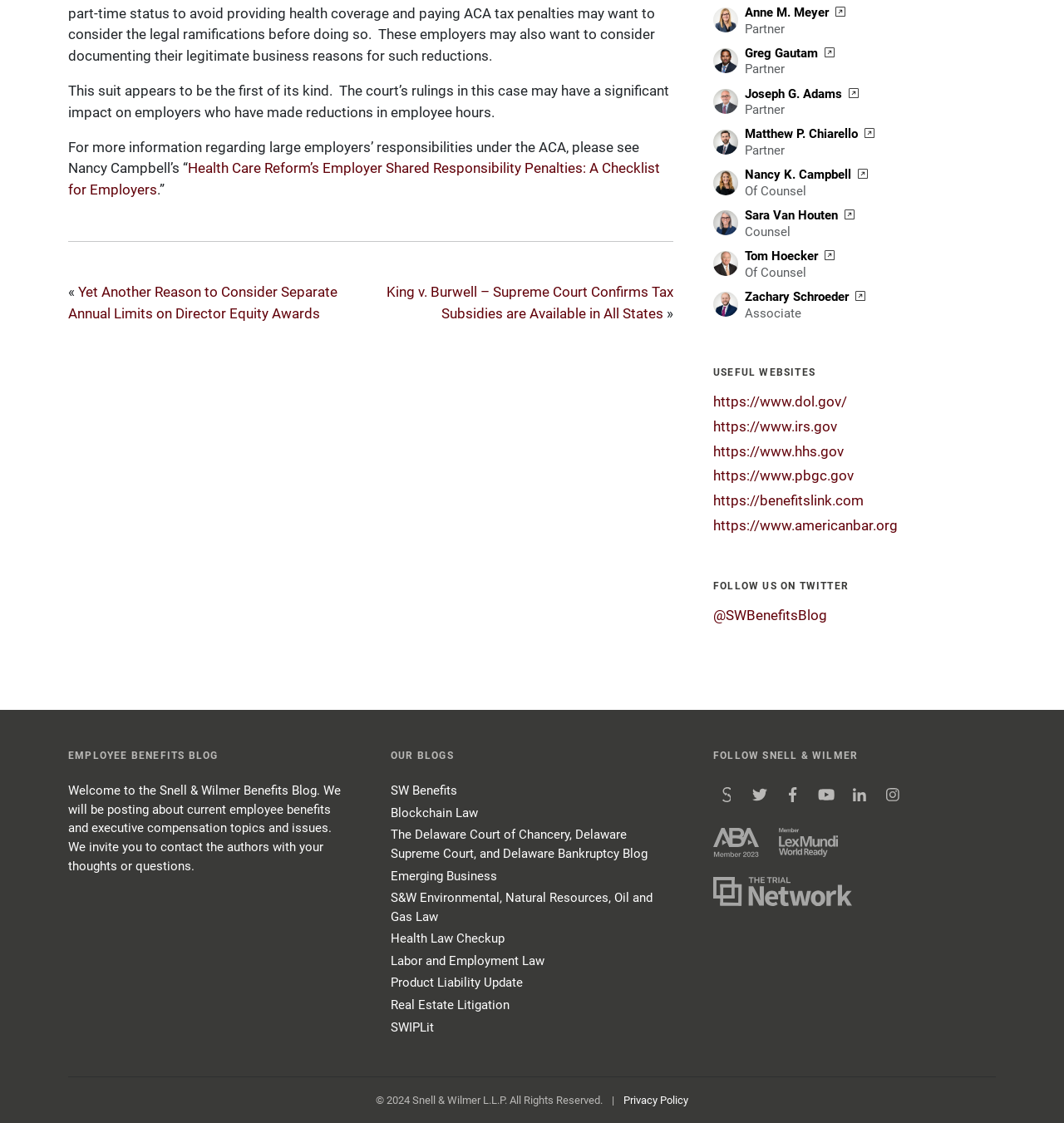Determine the bounding box coordinates for the clickable element required to fulfill the instruction: "Follow Snell & Wilmer on Twitter". Provide the coordinates as four float numbers between 0 and 1, i.e., [left, top, right, bottom].

[0.67, 0.54, 0.777, 0.555]